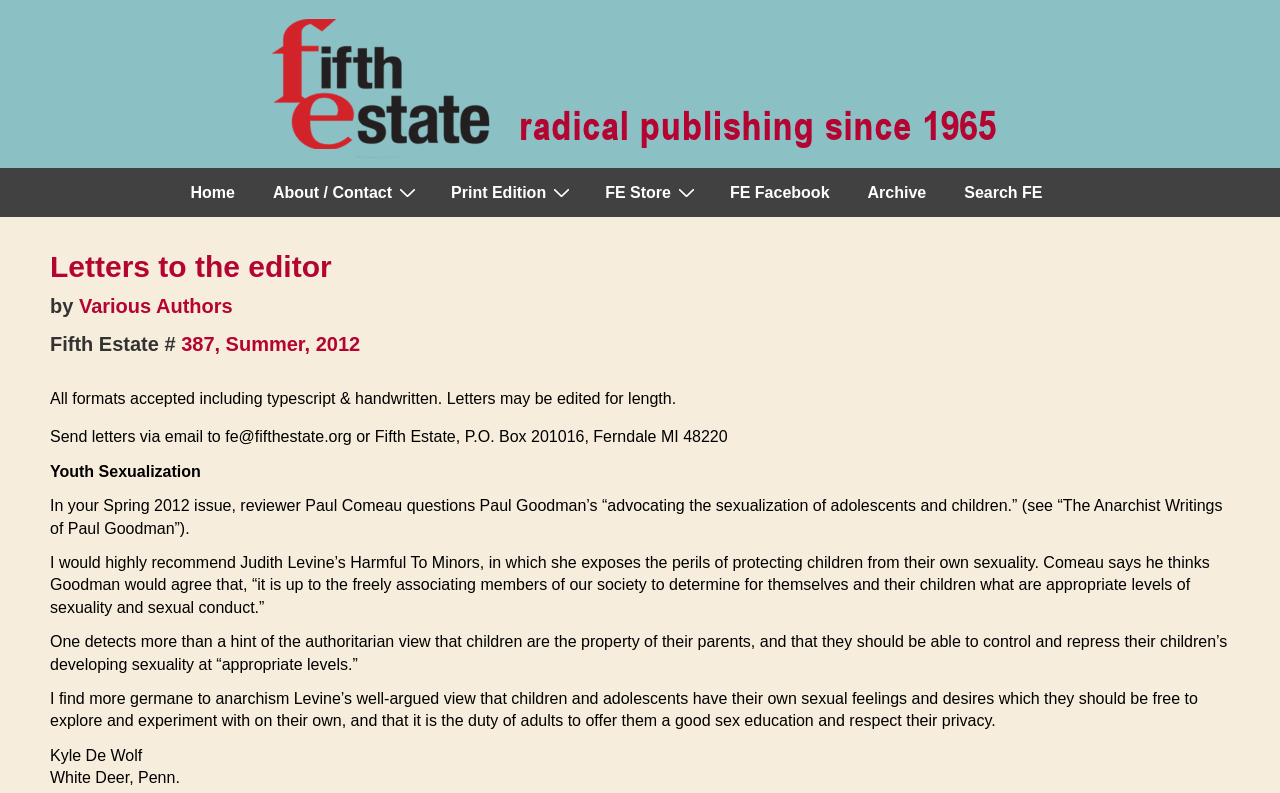Please give a succinct answer to the question in one word or phrase:
What is the name of the book recommended by the author?

Harmful To Minors